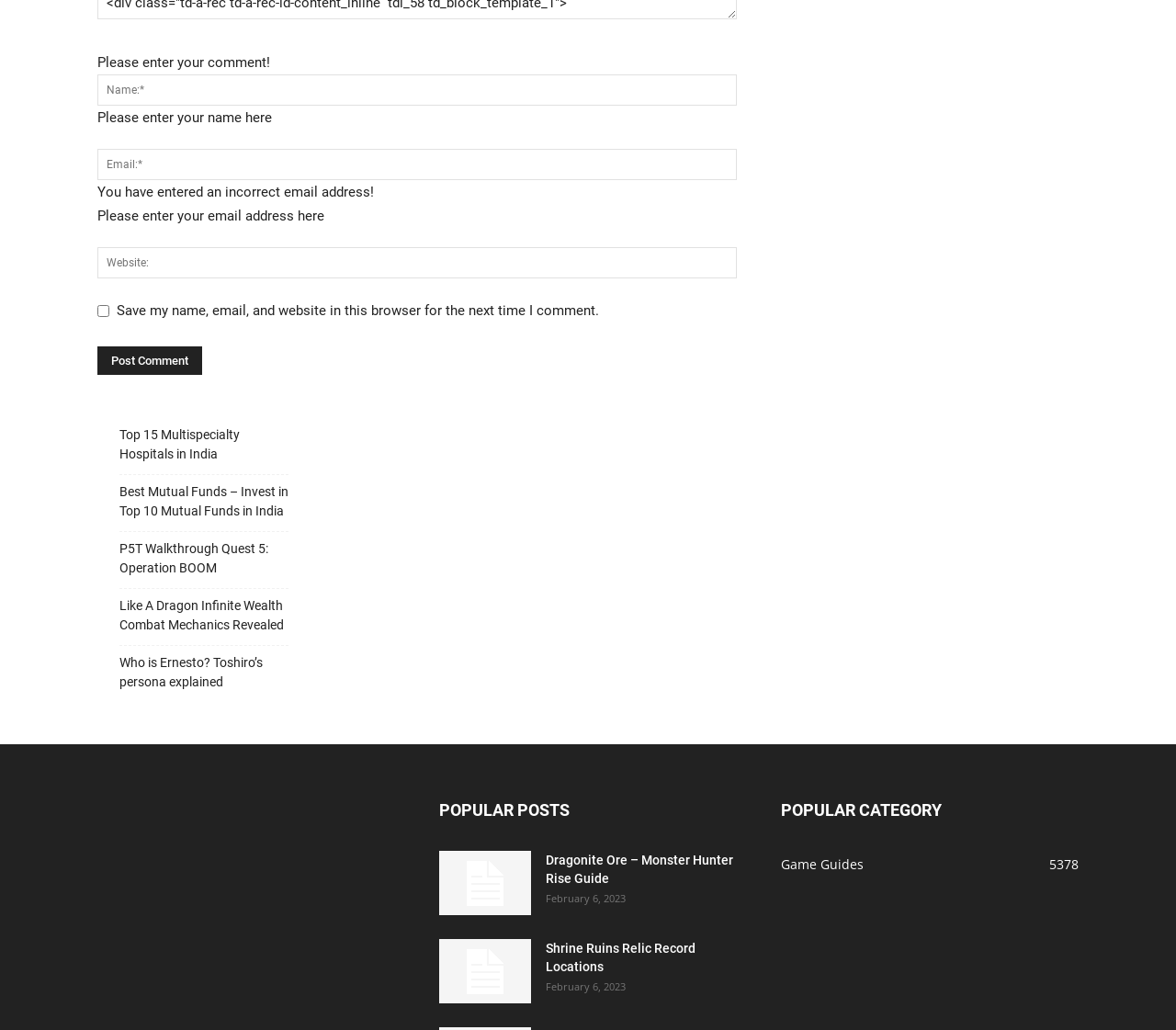What is the purpose of the checkbox?
Please provide an in-depth and detailed response to the question.

The checkbox is labeled 'Save my name, email, and website in this browser for the next time I comment.', indicating that its purpose is to save the user's comment information for future use.